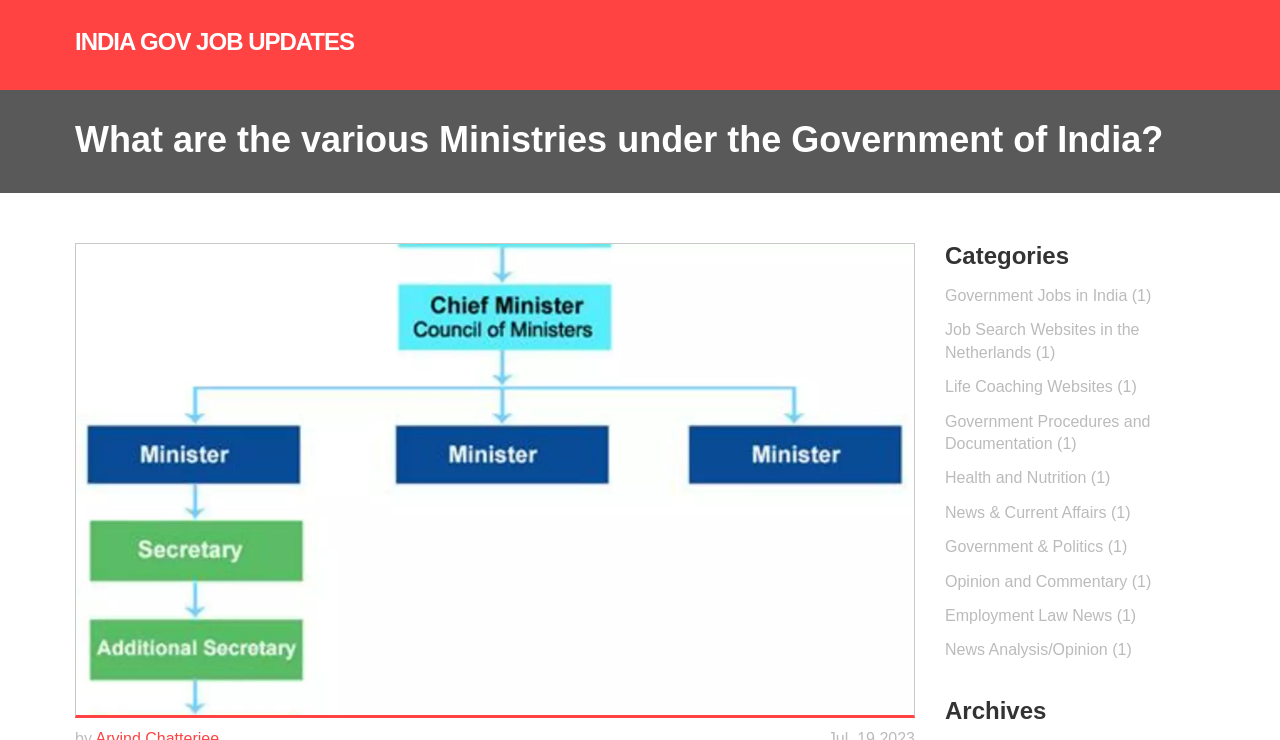Carefully observe the image and respond to the question with a detailed answer:
Is there an 'Archives' section on this webpage?

I found a heading element with the text 'Archives' at the bottom of the webpage, which indicates the presence of an 'Archives' section.